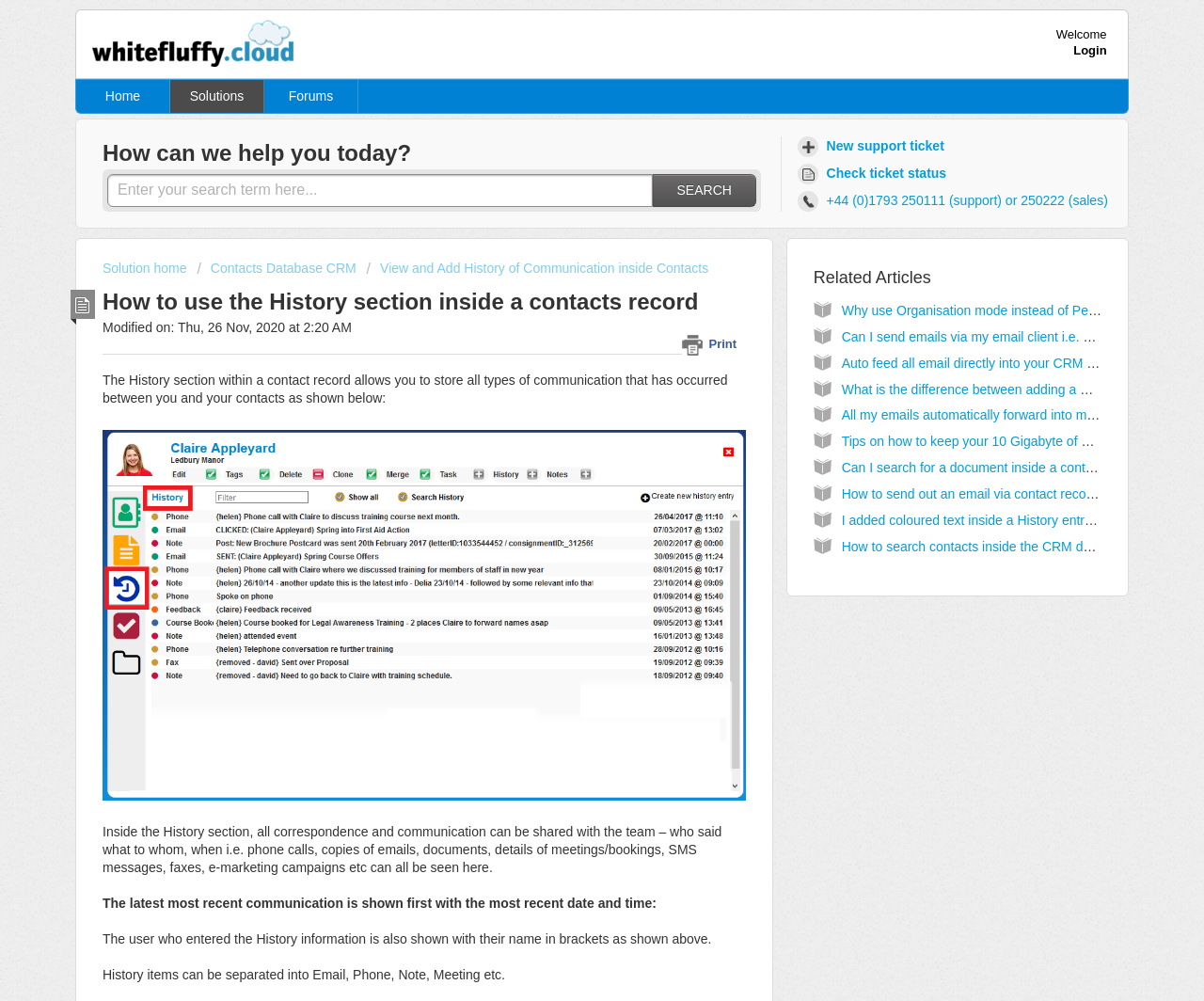Using the element description: "Print", determine the bounding box coordinates for the specified UI element. The coordinates should be four float numbers between 0 and 1, [left, top, right, bottom].

[0.566, 0.327, 0.62, 0.36]